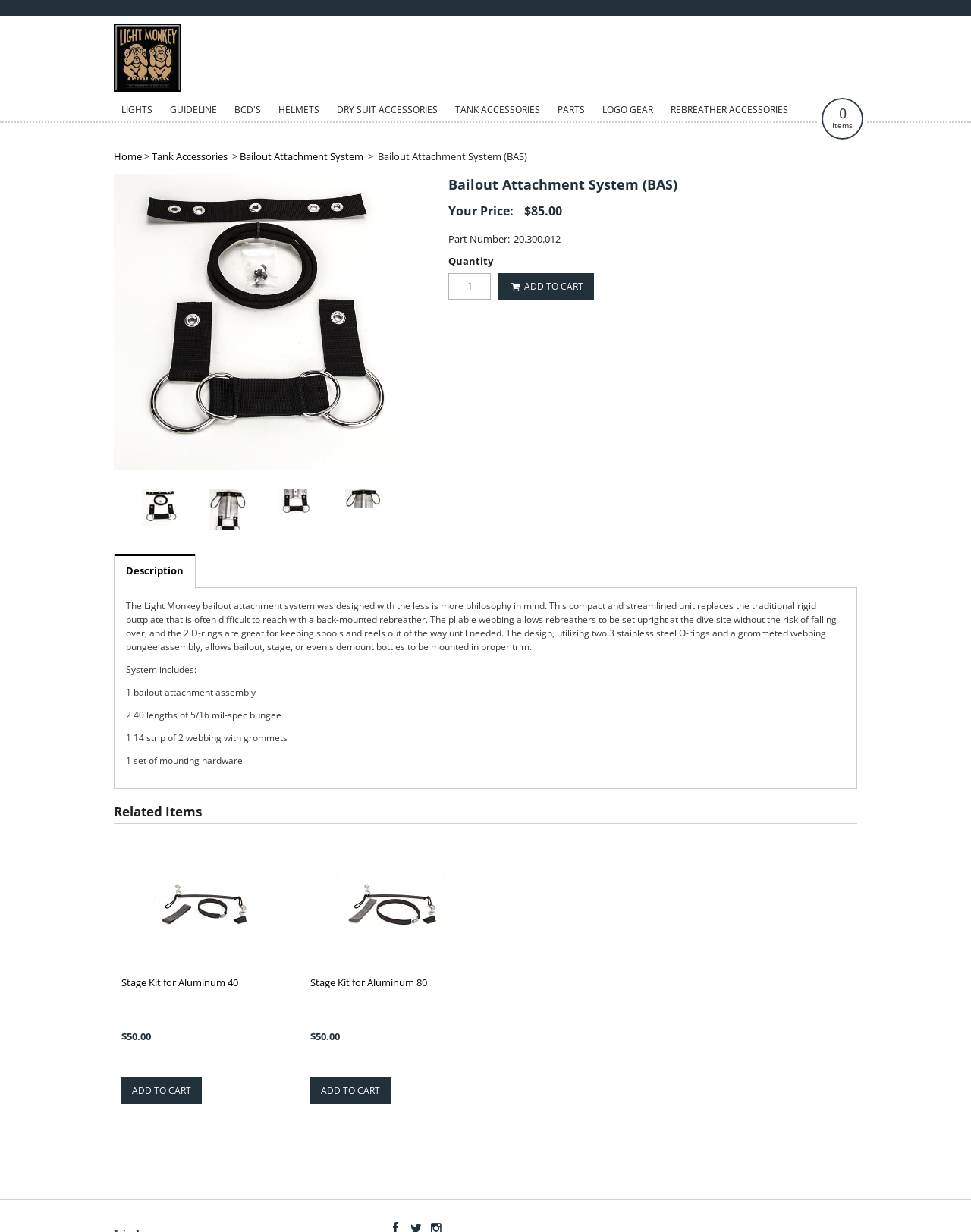Determine the bounding box coordinates for the area you should click to complete the following instruction: "Click on the 'Light Monkey home' link".

[0.117, 0.066, 0.187, 0.077]